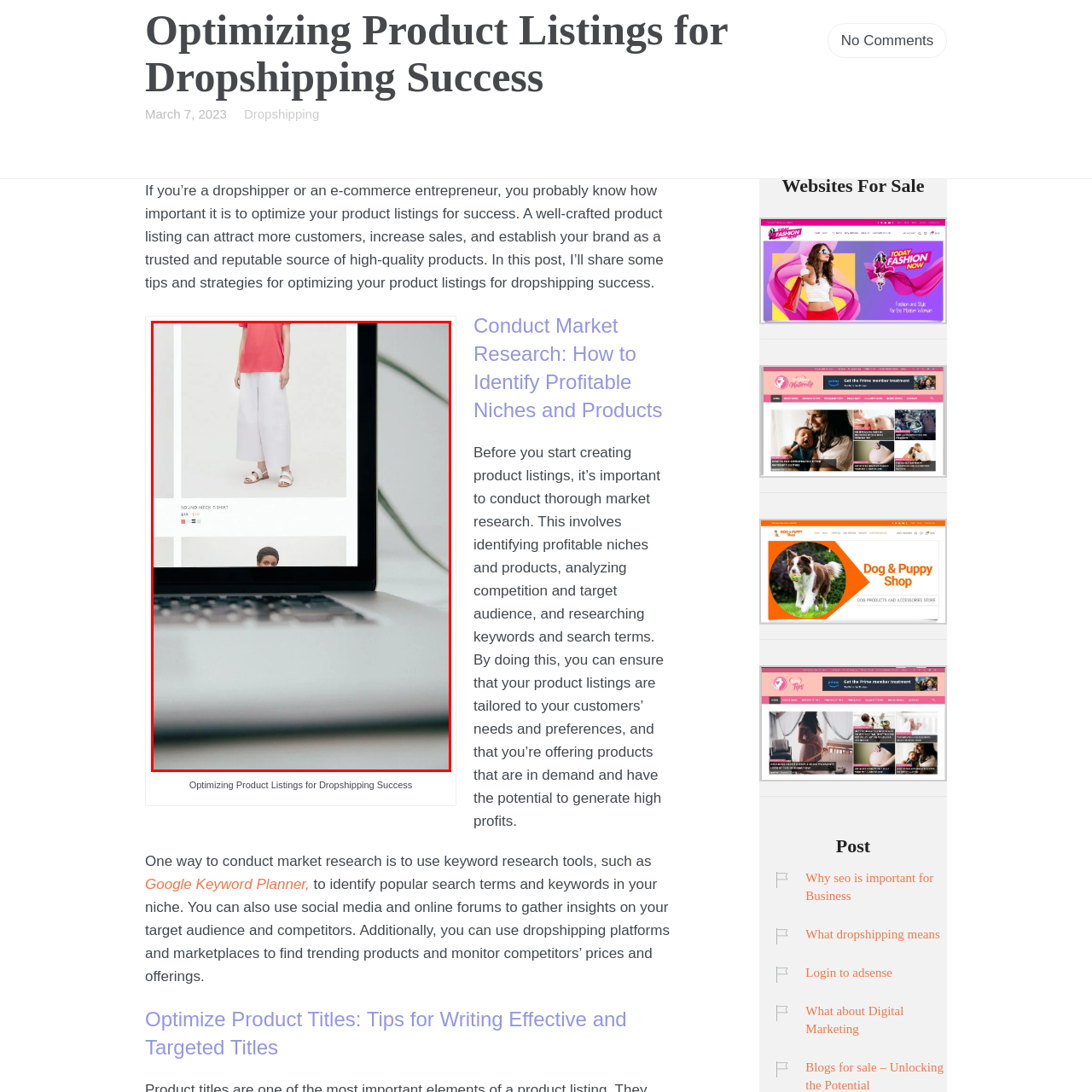How many models are shown on the screen?
Inspect the image within the red bounding box and answer concisely using one word or a short phrase.

Two